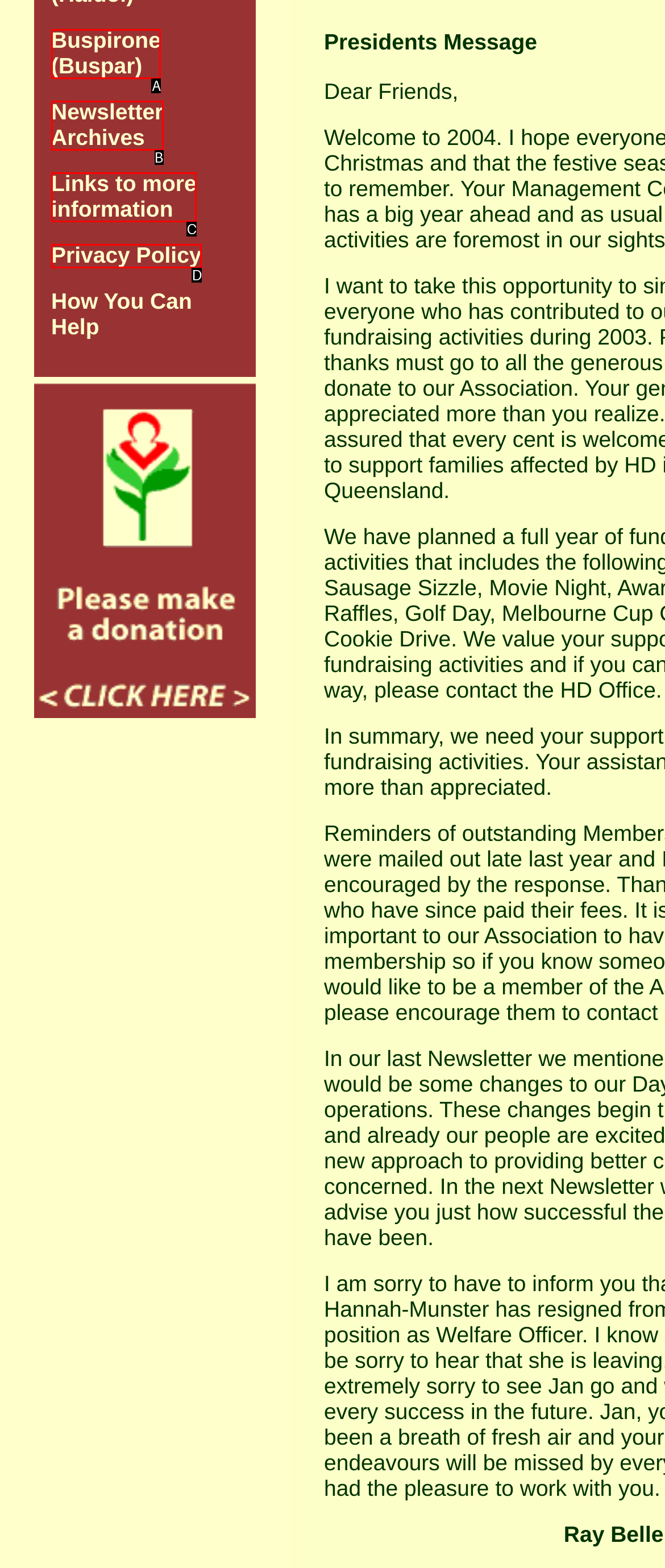Using the description: Links to more information, find the corresponding HTML element. Provide the letter of the matching option directly.

C